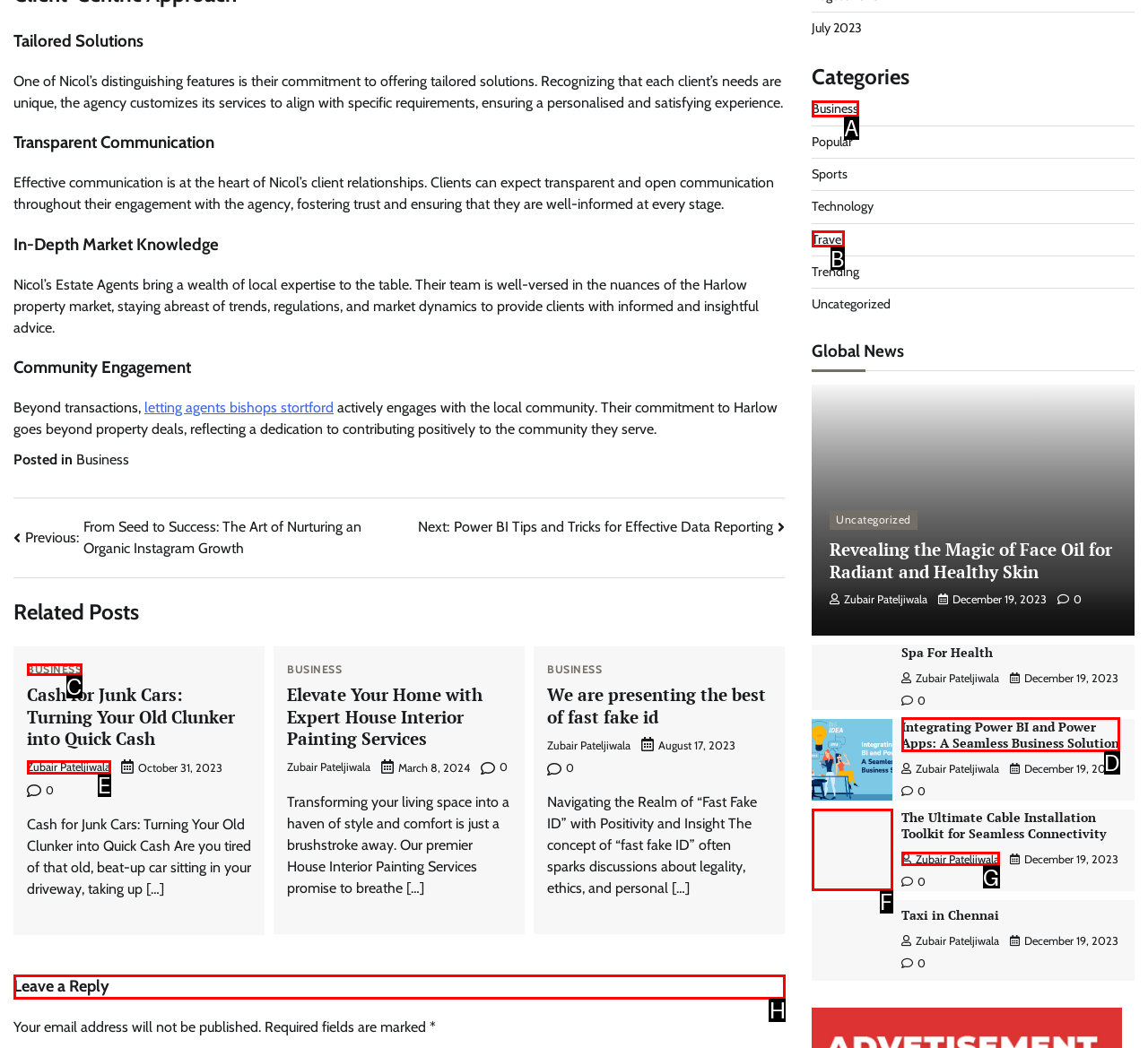Please indicate which HTML element should be clicked to fulfill the following task: Contact Santa Fe Seniors on Bikes. Provide the letter of the selected option.

None